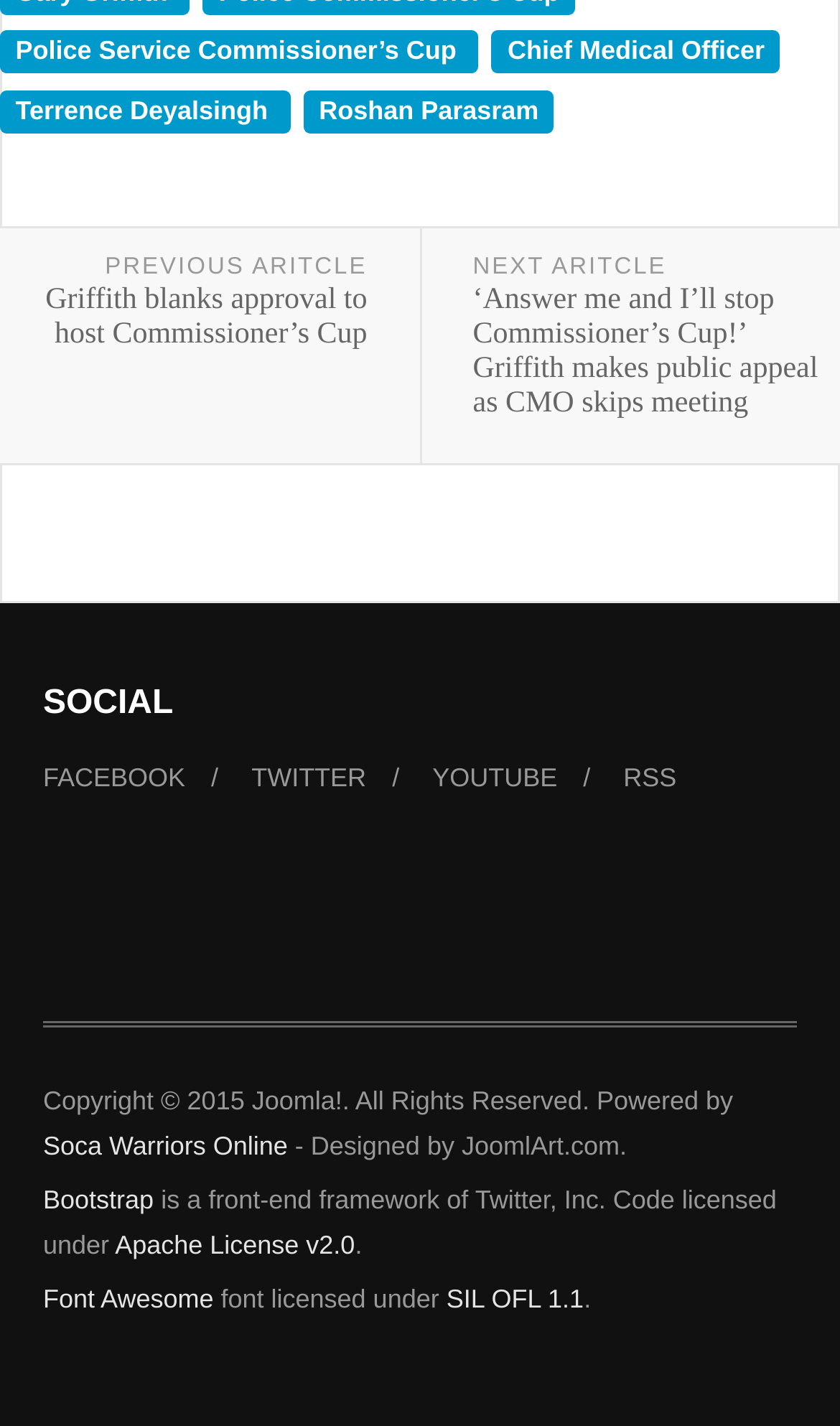What is the license under which the font is licensed?
Using the details shown in the screenshot, provide a comprehensive answer to the question.

The webpage has a link with the text 'Font Awesome' followed by another link with the text 'SIL OFL 1.1', which suggests that the font is licensed under SIL OFL 1.1.